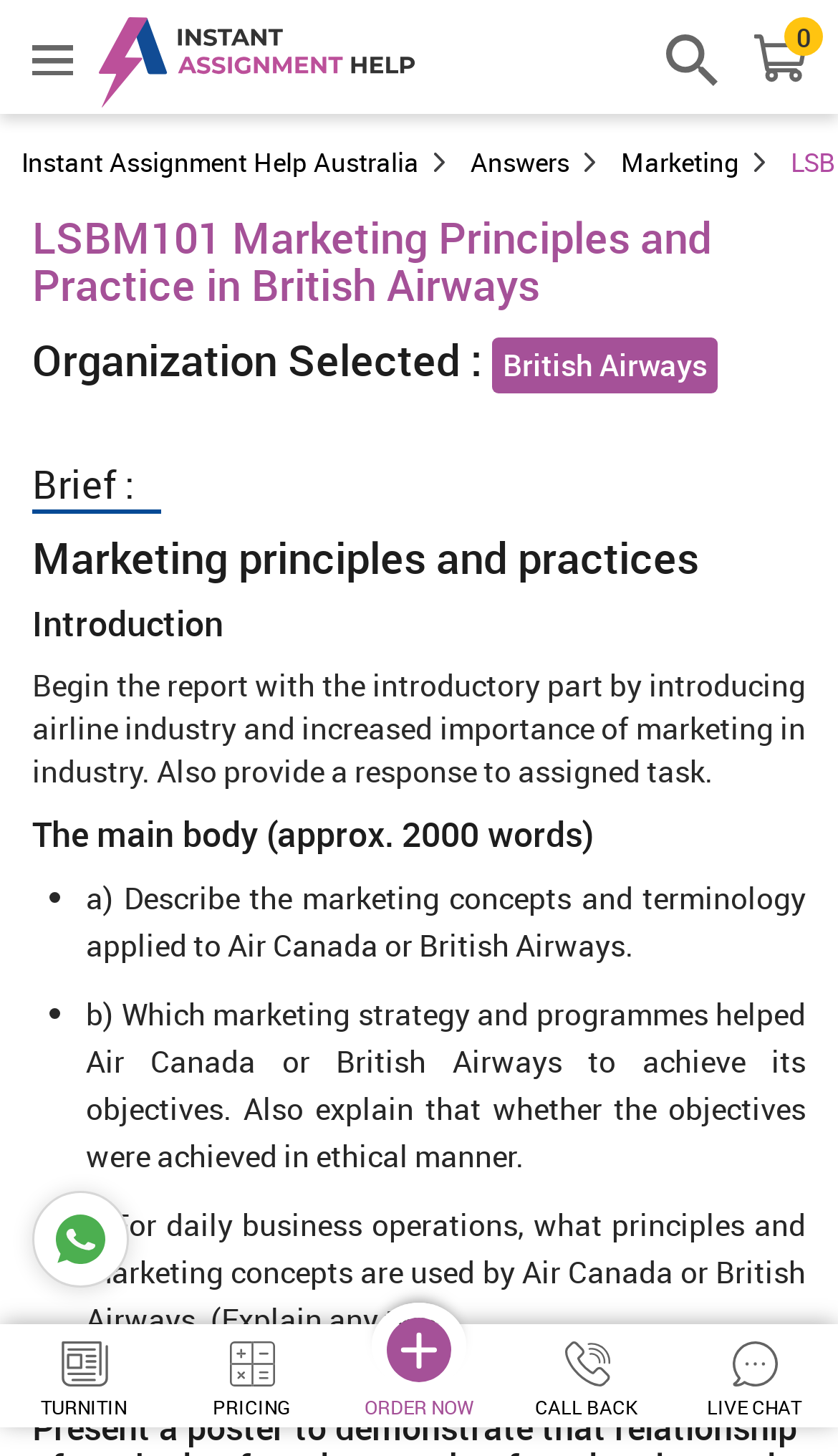Please identify the coordinates of the bounding box that should be clicked to fulfill this instruction: "Get Instant Assignment Help Australia".

[0.026, 0.099, 0.551, 0.123]